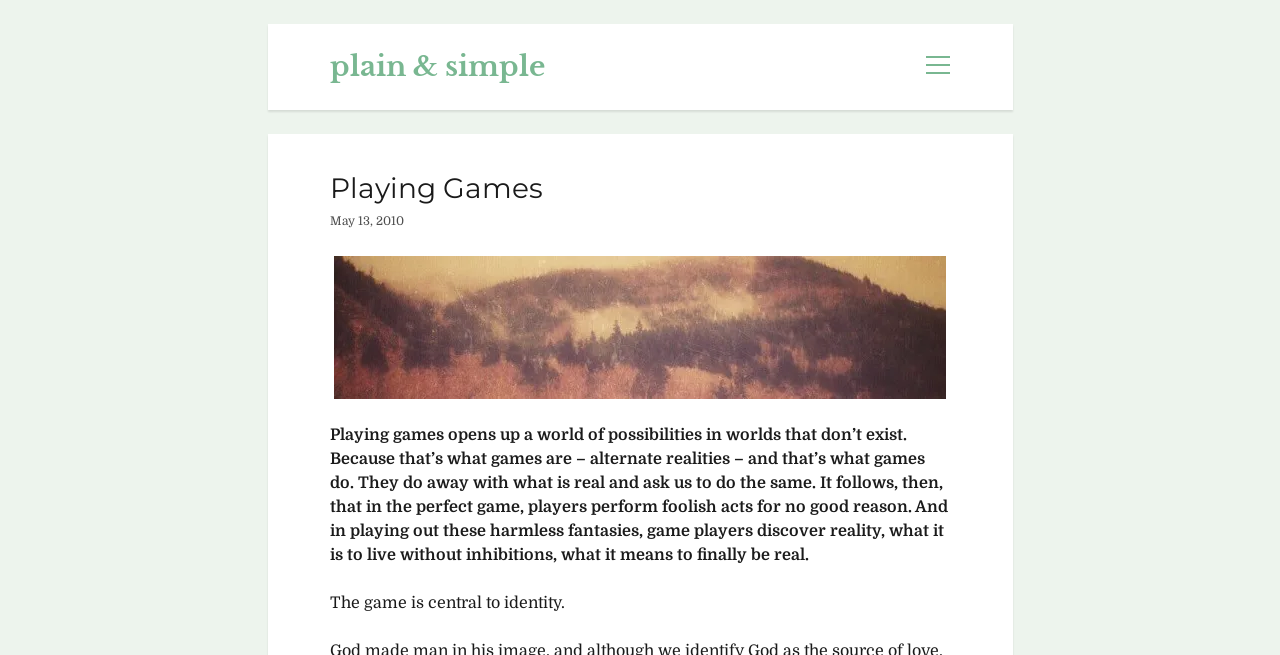Please identify the bounding box coordinates of the element's region that should be clicked to execute the following instruction: "visit about page". The bounding box coordinates must be four float numbers between 0 and 1, i.e., [left, top, right, bottom].

[0.475, 0.389, 0.525, 0.417]